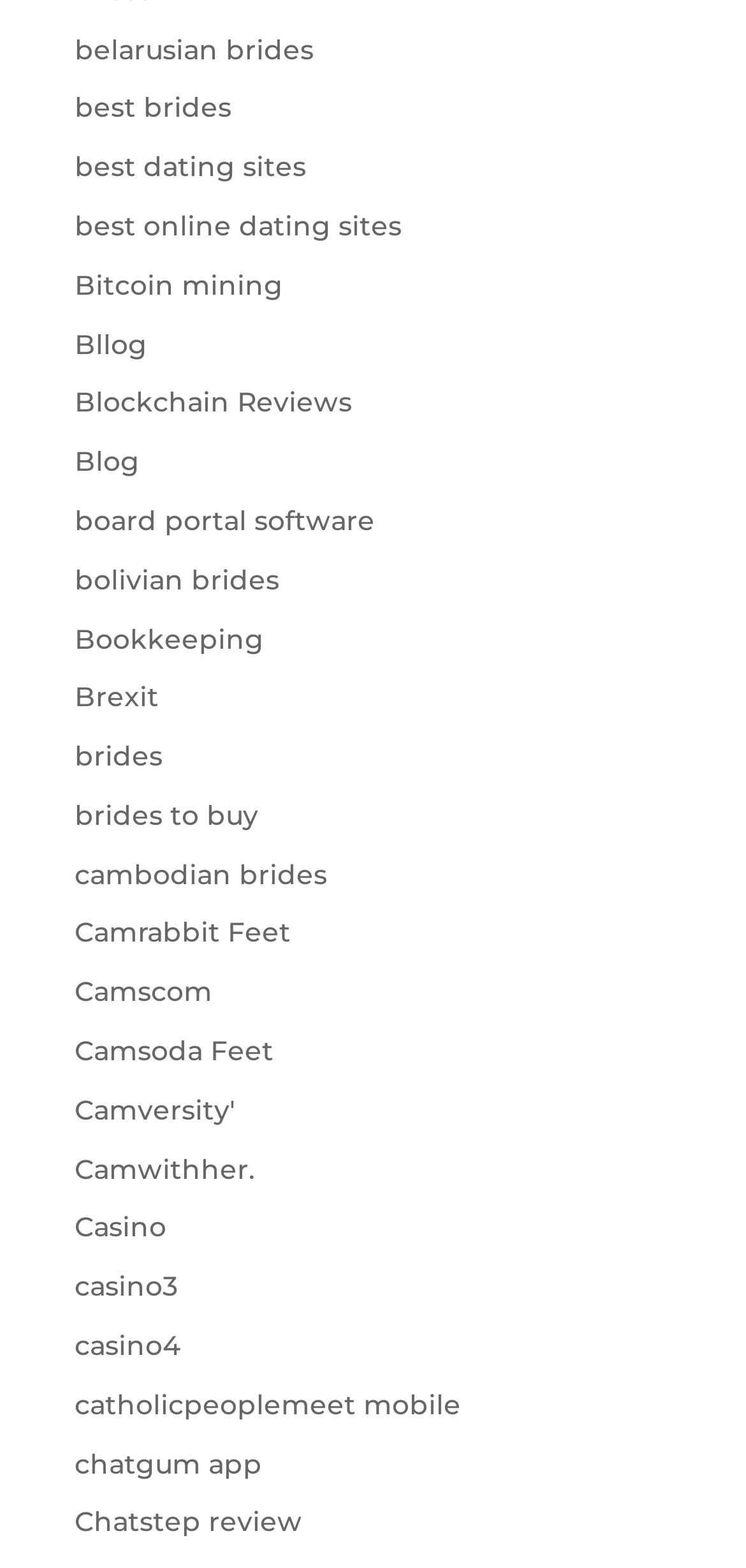Answer the following query concisely with a single word or phrase:
Are there any links related to cryptocurrency?

Yes